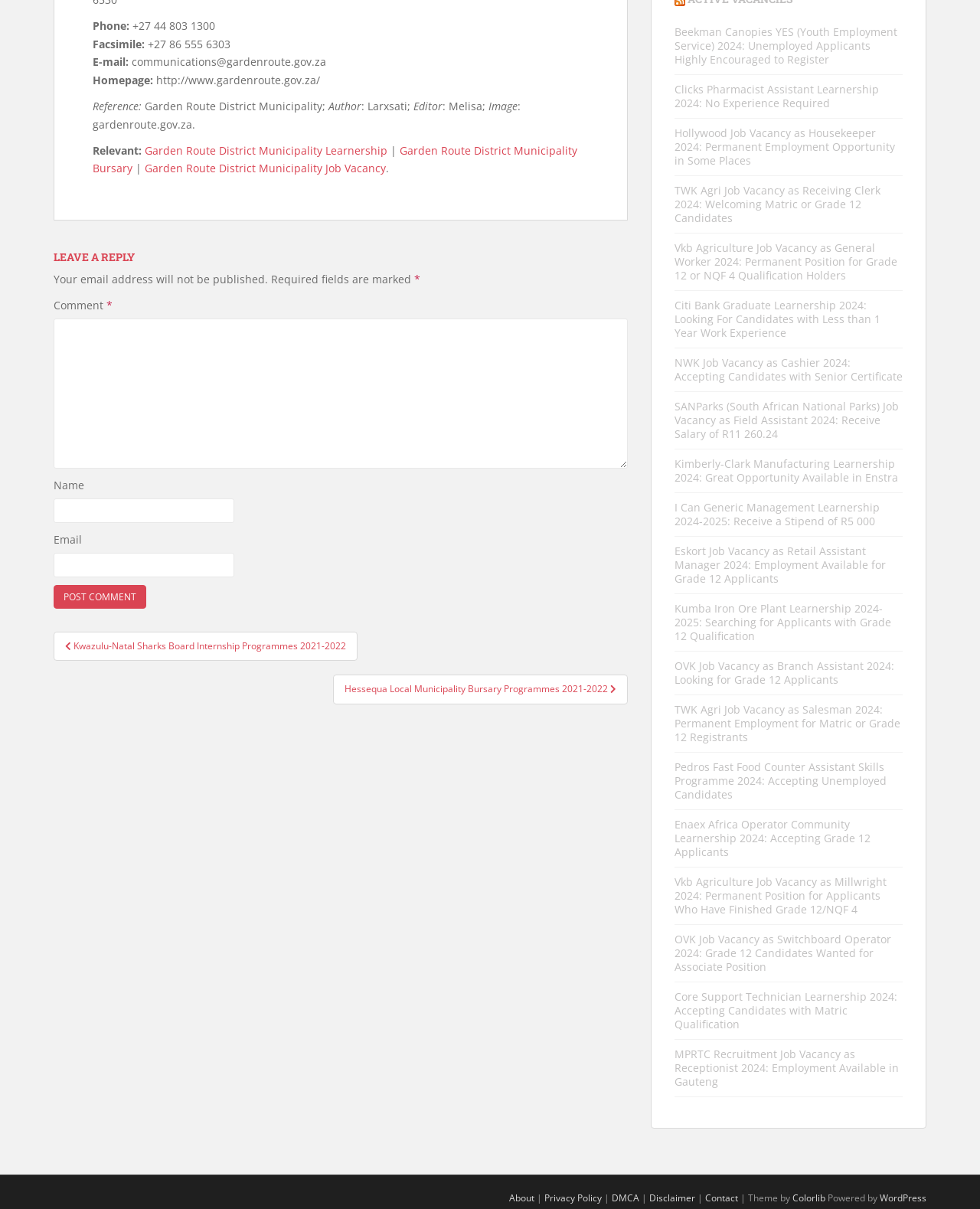Using the element description: "parent_node: Email aria-describedby="email-notes" name="email"", determine the bounding box coordinates for the specified UI element. The coordinates should be four float numbers between 0 and 1, [left, top, right, bottom].

[0.055, 0.457, 0.239, 0.477]